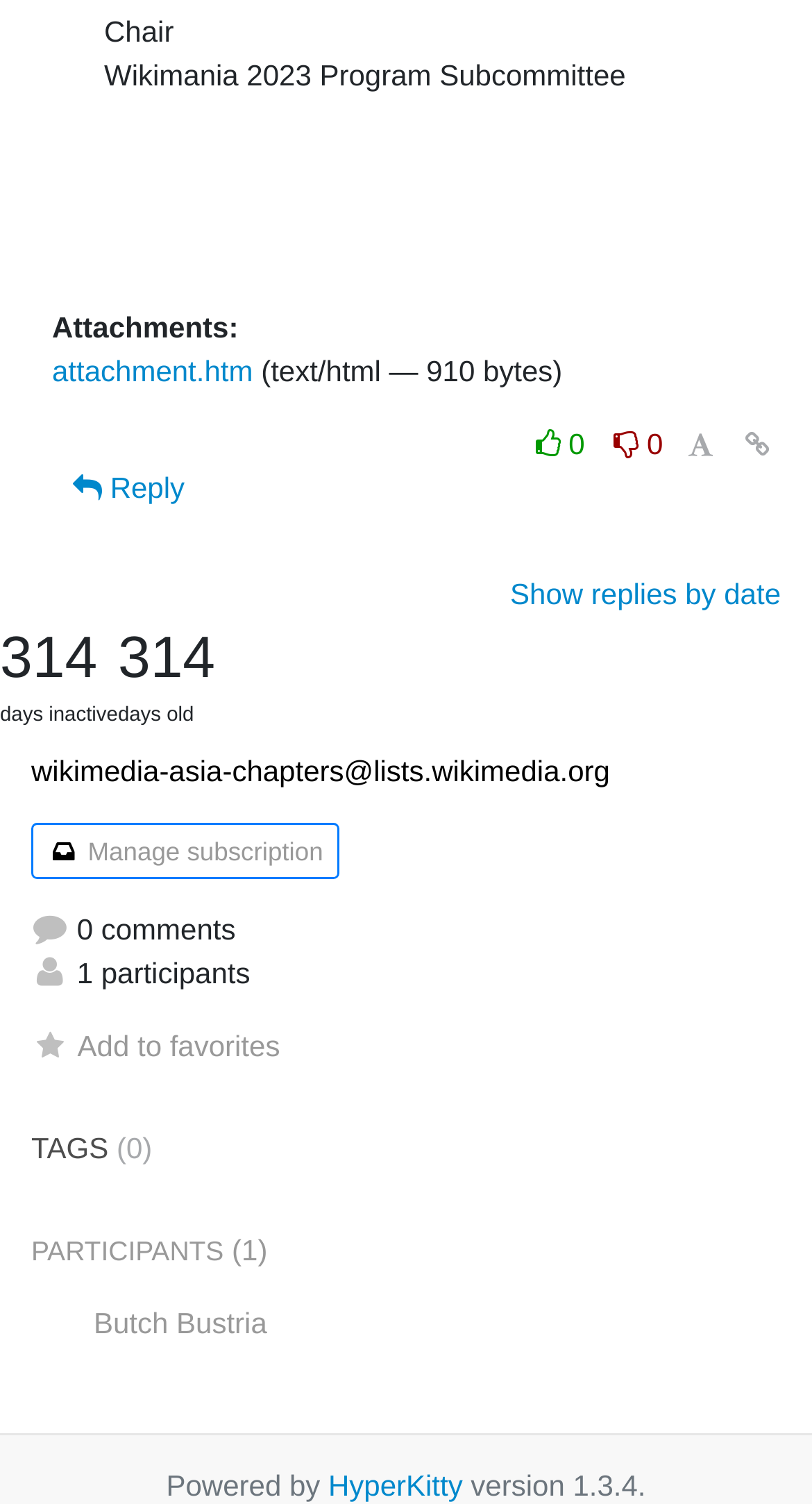Locate the bounding box coordinates of the area to click to fulfill this instruction: "Add to favorites". The bounding box should be presented as four float numbers between 0 and 1, in the order [left, top, right, bottom].

[0.038, 0.685, 0.345, 0.707]